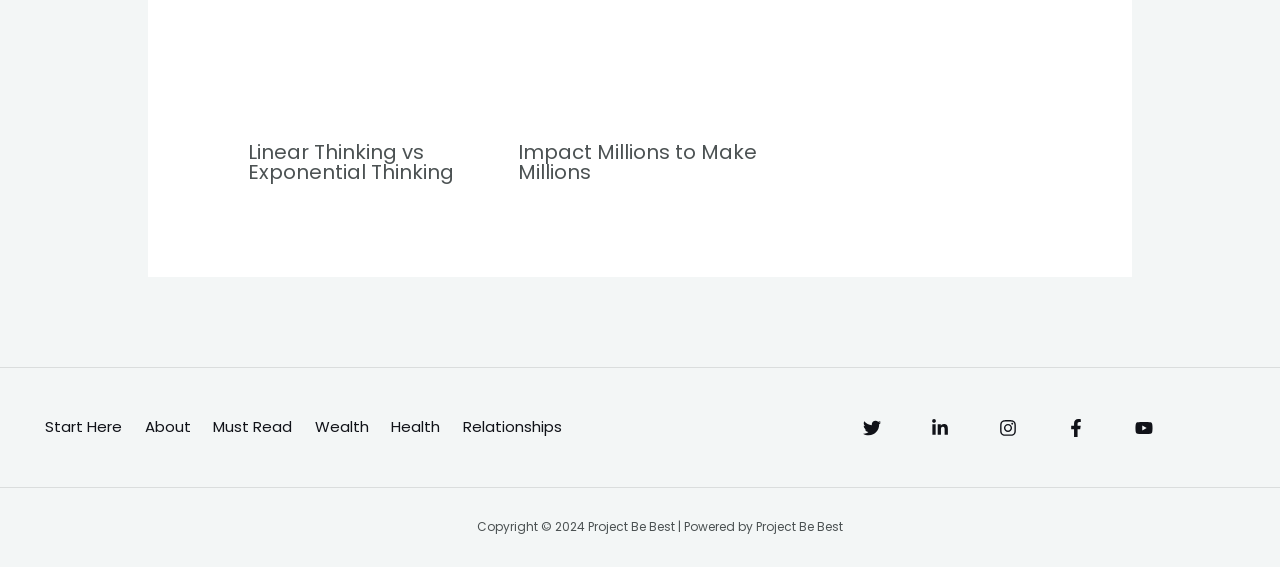Locate the bounding box coordinates of the element that should be clicked to fulfill the instruction: "Check out Wealth".

[0.24, 0.729, 0.3, 0.778]